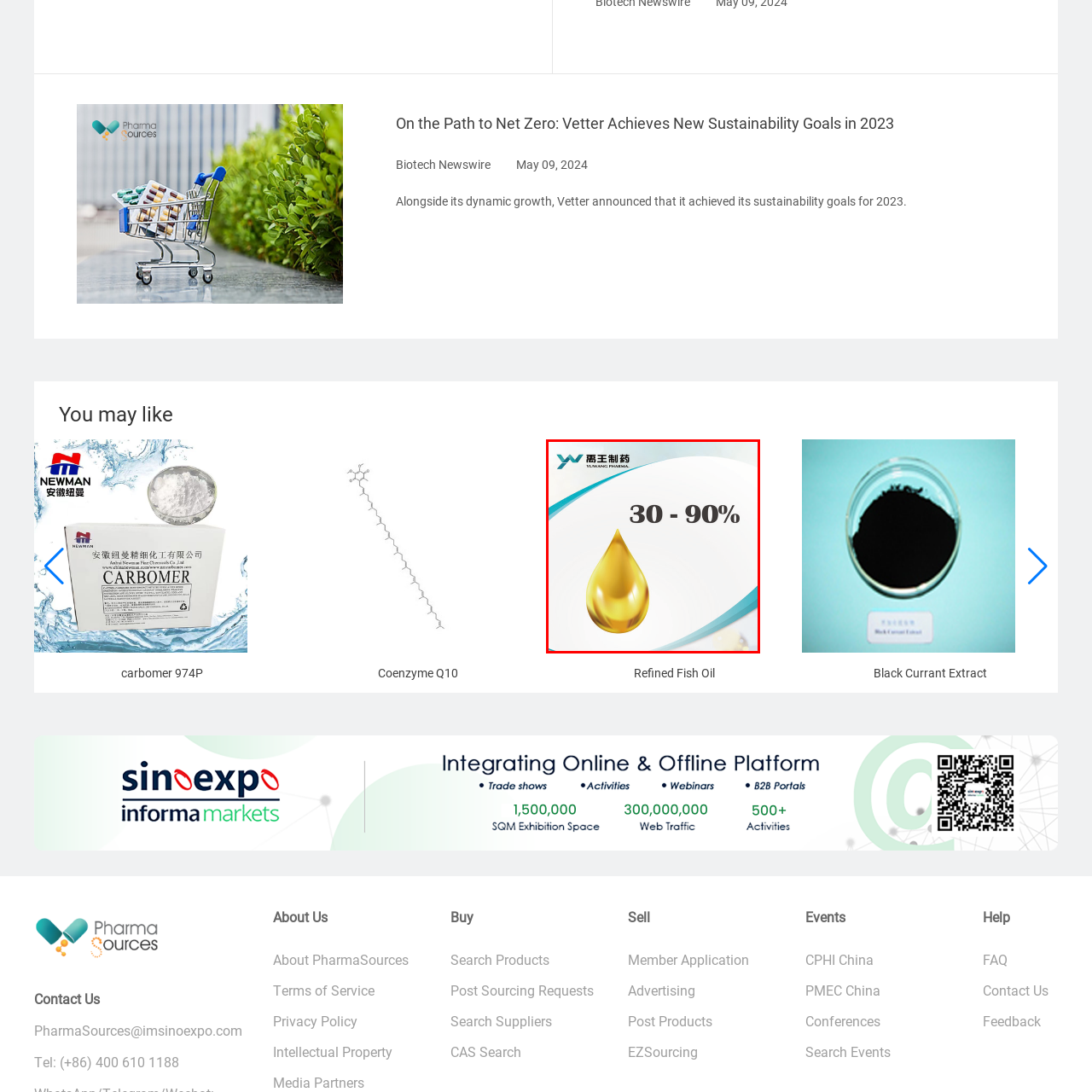What is the name of the company associated with the image?
Look closely at the area highlighted by the red bounding box and give a detailed response to the question.

The branding in the top left corner of the image is marked with 'YW' and the phrase 'Yiwang Pharma', indicating that the image is likely associated with a company specializing in pharmaceutical solutions or health products. This company is identified as Yiwang Pharma.